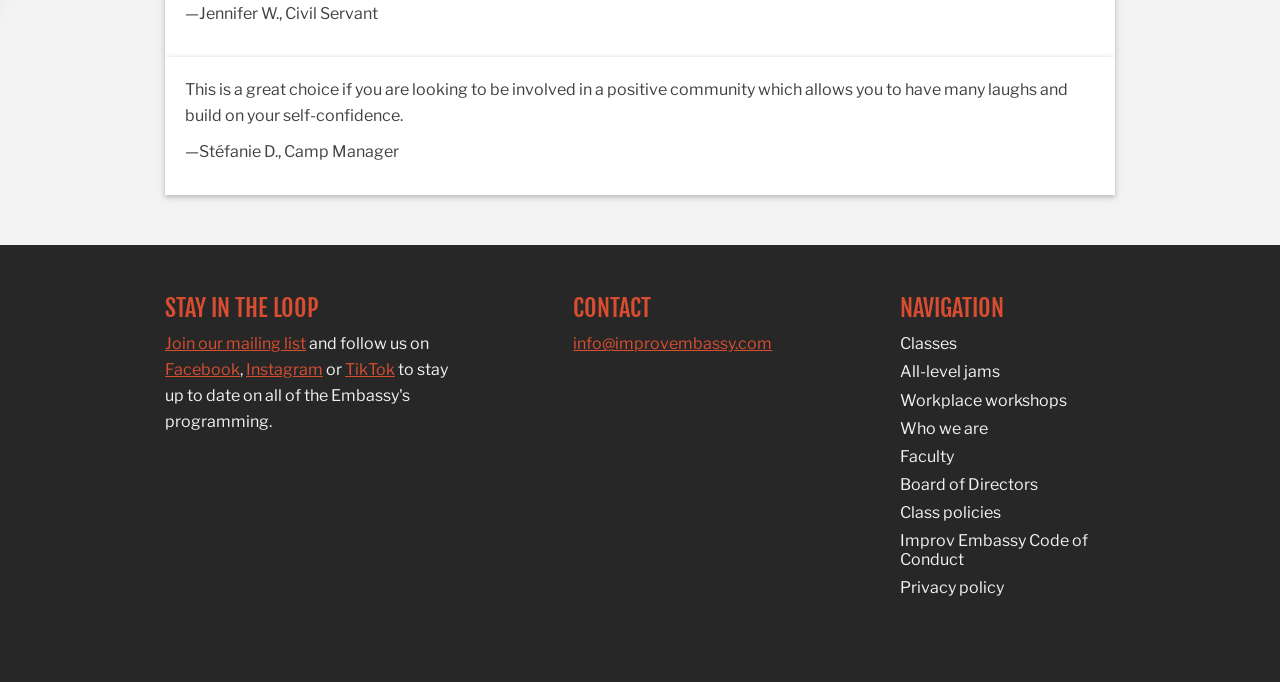How many testimonials are there?
Please give a detailed and elaborate answer to the question.

I counted the number of testimonials at the top of the page, which are from Jennifer W., Civil Servant and Stéfanie D., Camp Manager.